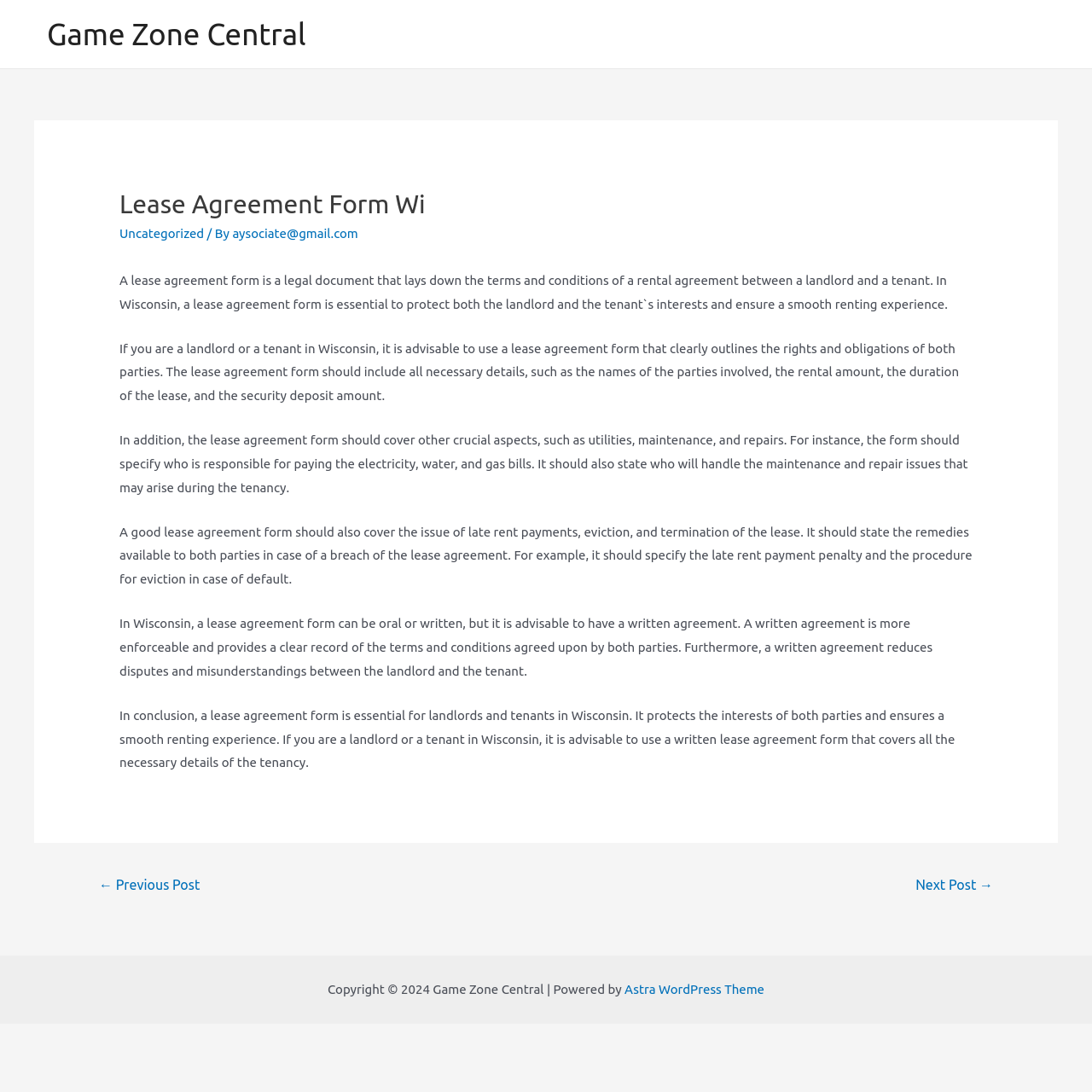Your task is to extract the text of the main heading from the webpage.

Lease Agreement Form Wi